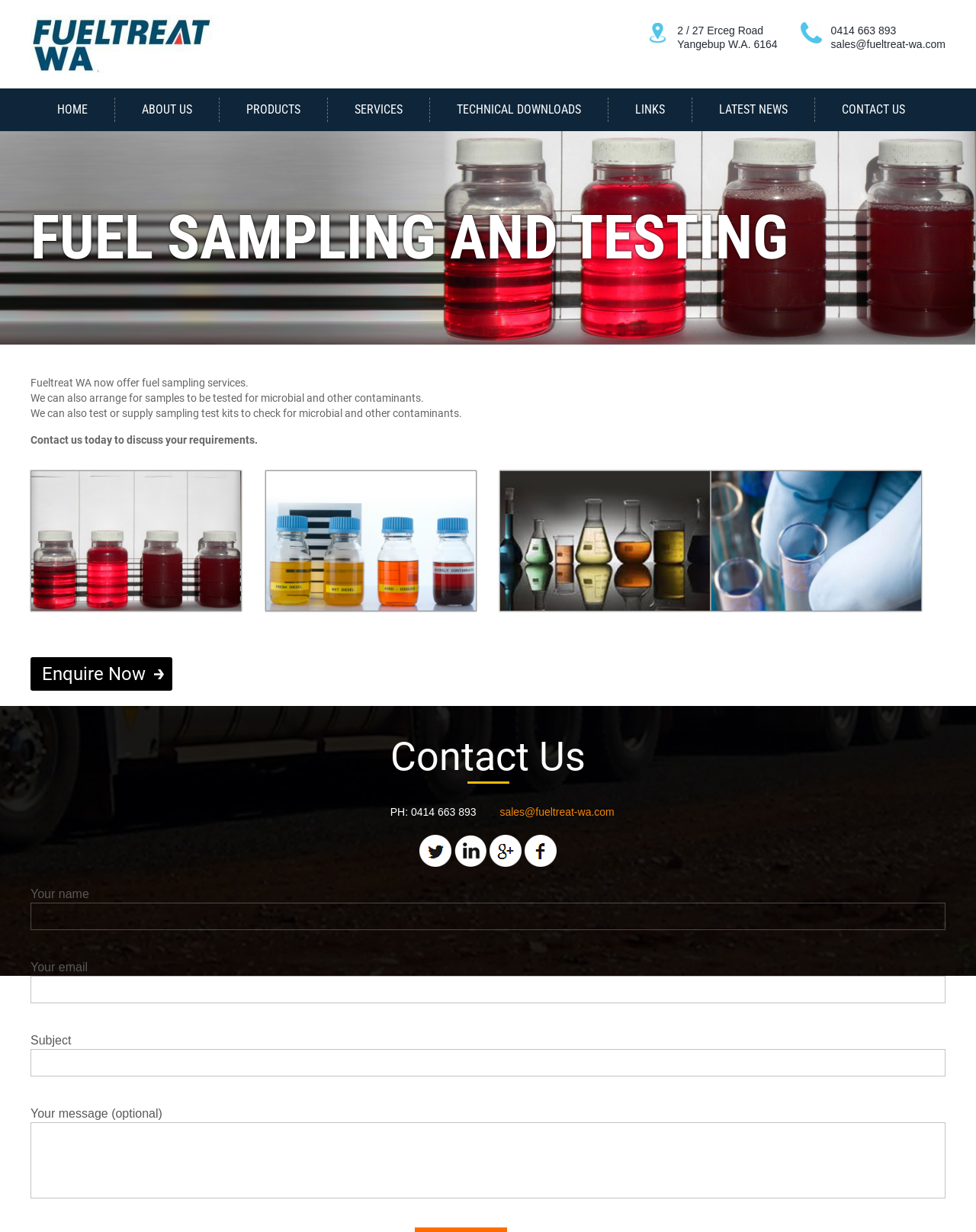Please provide a comprehensive answer to the question based on the screenshot: What is the purpose of the form at the bottom?

The form at the bottom of the webpage is used to send a message to the company, which is indicated by the static text 'Your name', 'Your email', 'Subject', and 'Your message (optional)' and the corresponding text boxes.